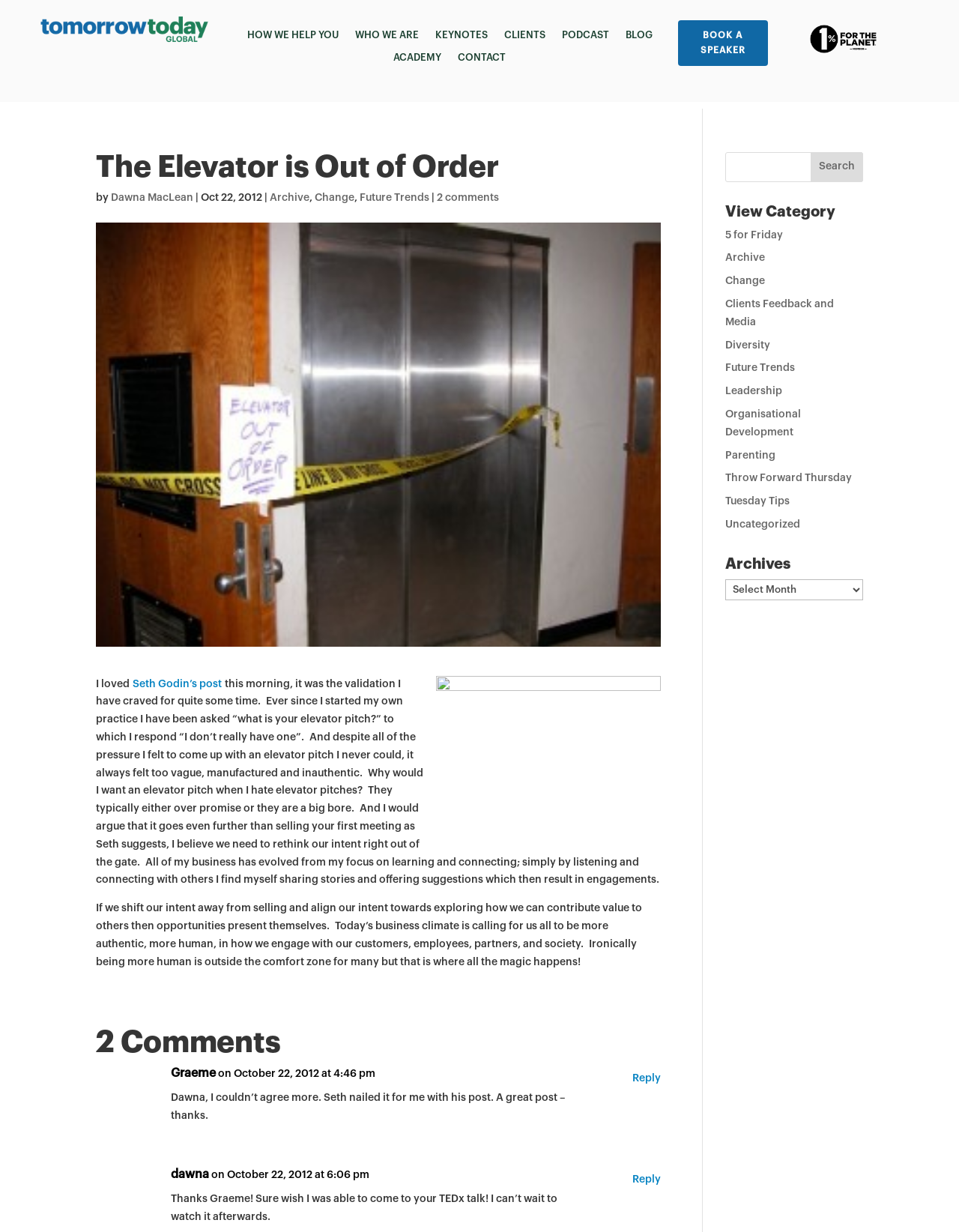Review the image closely and give a comprehensive answer to the question: Is there a search function on this webpage?

I found the answer by looking at the top right corner of the webpage, where there is a search box with a 'Search' button.